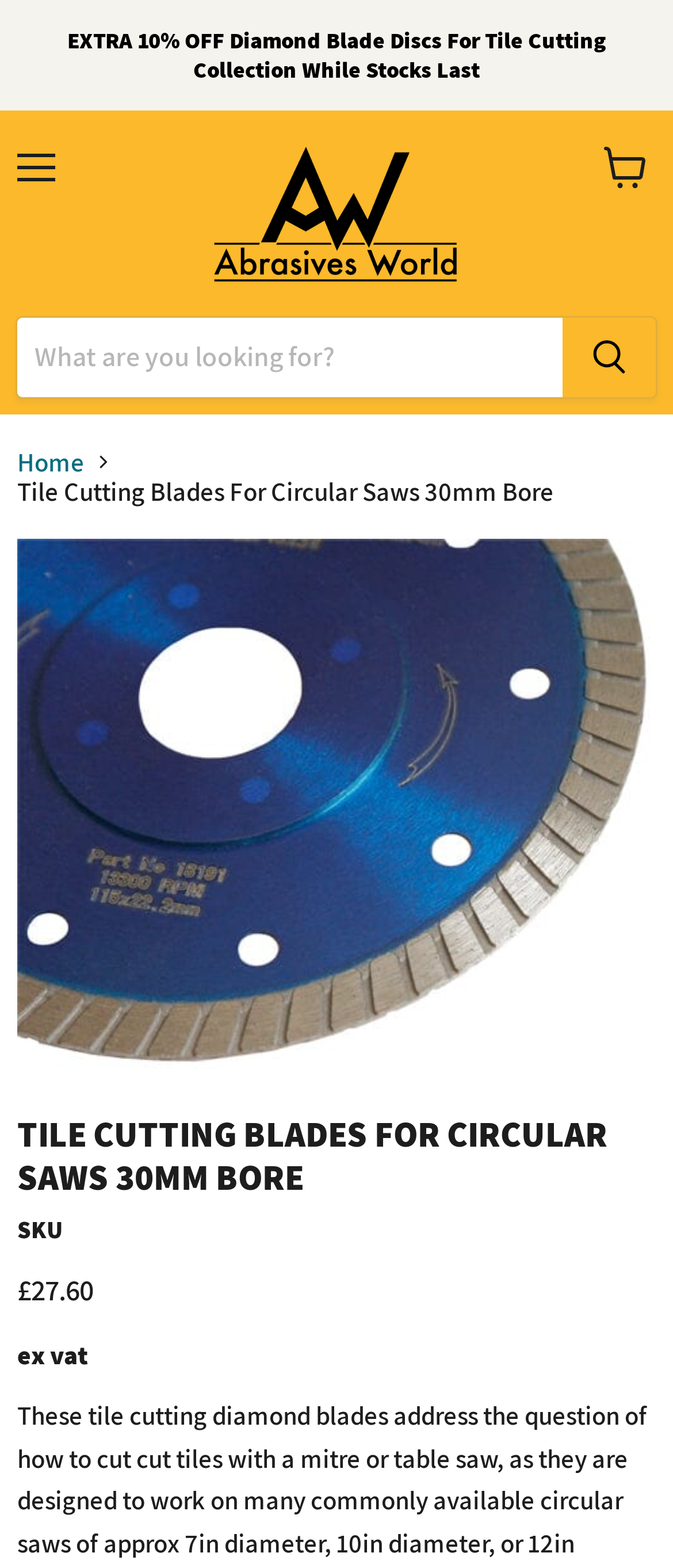Identify and extract the main heading from the webpage.

TILE CUTTING BLADES FOR CIRCULAR SAWS 30MM BORE